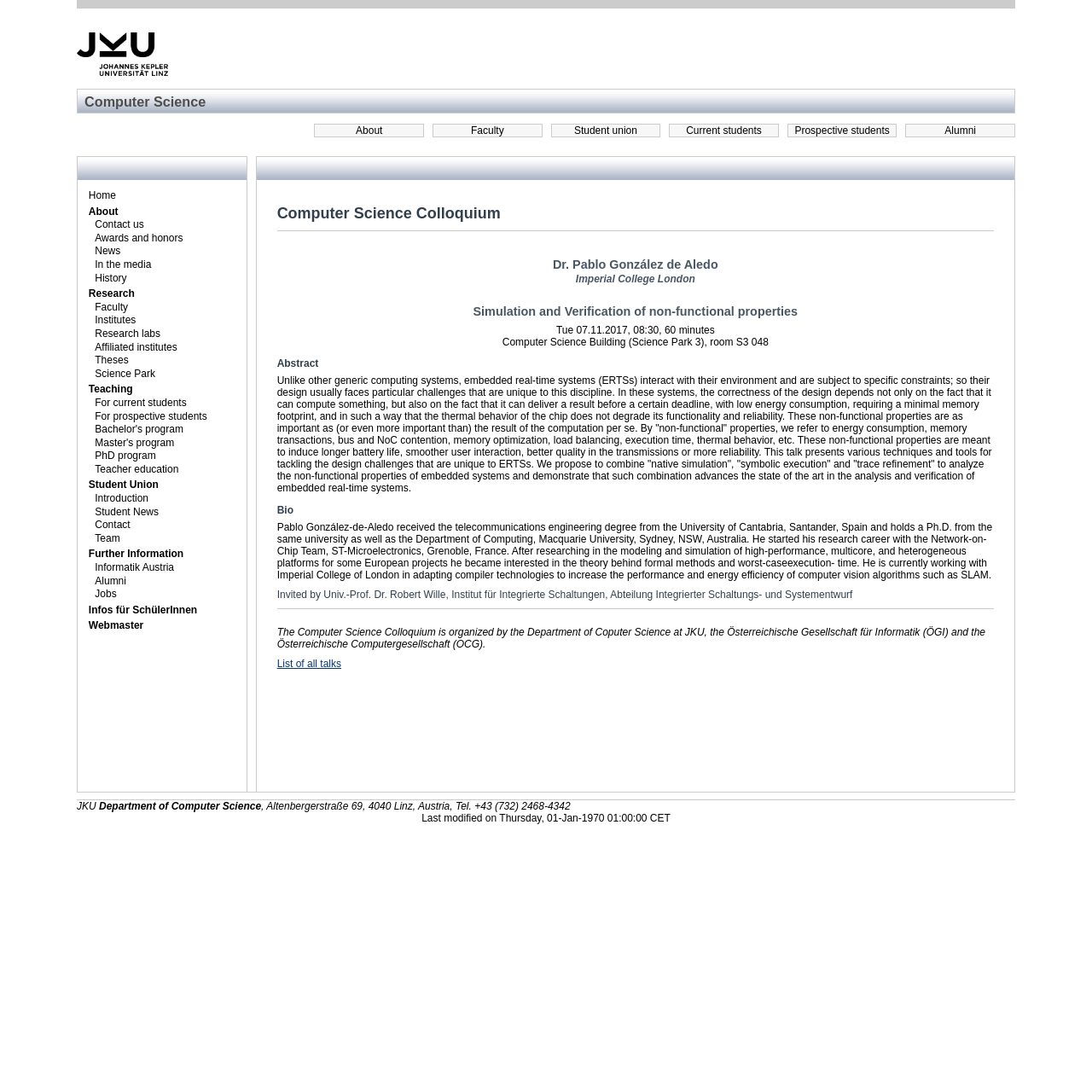Locate the coordinates of the bounding box for the clickable region that fulfills this instruction: "Click the 'Home' link".

[0.073, 0.173, 0.23, 0.186]